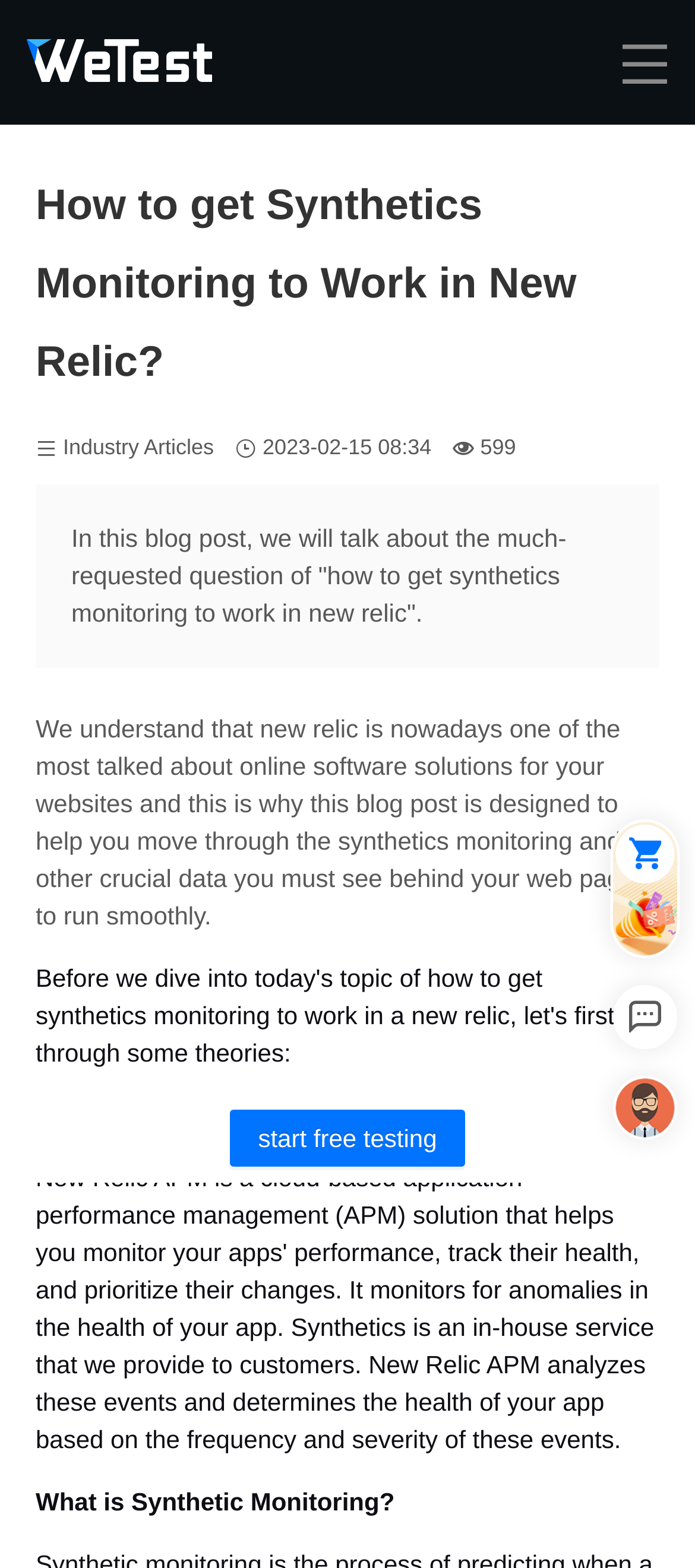Please specify the bounding box coordinates of the clickable region necessary for completing the following instruction: "Click on the 'start free testing' button". The coordinates must consist of four float numbers between 0 and 1, i.e., [left, top, right, bottom].

[0.33, 0.708, 0.67, 0.744]